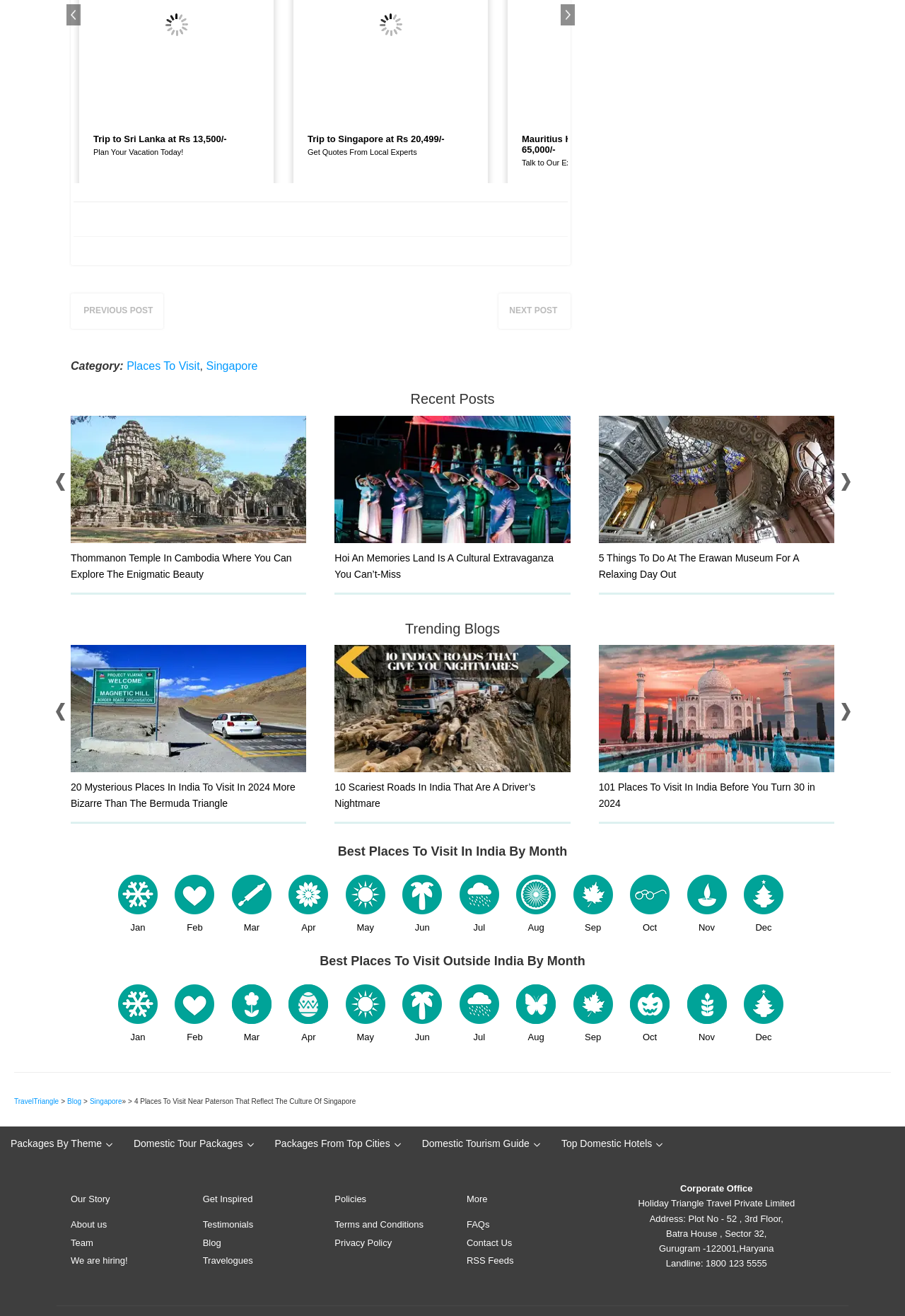Please give a succinct answer using a single word or phrase:
What is the category of the blog post?

Places To Visit, Singapore